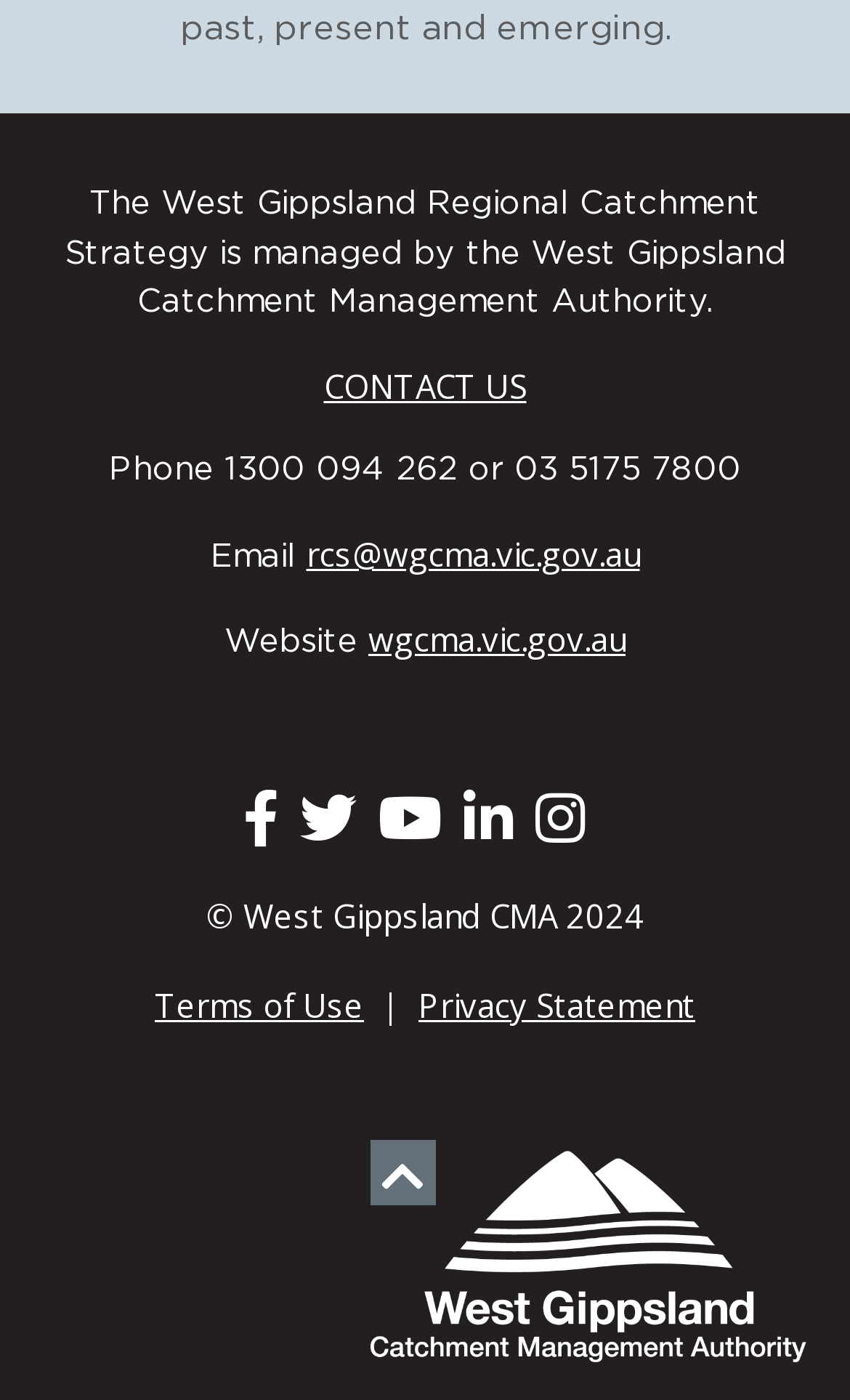Please examine the image and answer the question with a detailed explanation:
What is the Traditional Owner priority for protecting cultural heritage?

The answer can be found in the gridcell element with the text '◾ Protecting cultural heritage from pressures associated recreation, land use changes and climate change'. This element is a child of the row element and has a bounding box coordinate of [0.117, 0.754, 0.883, 0.878].